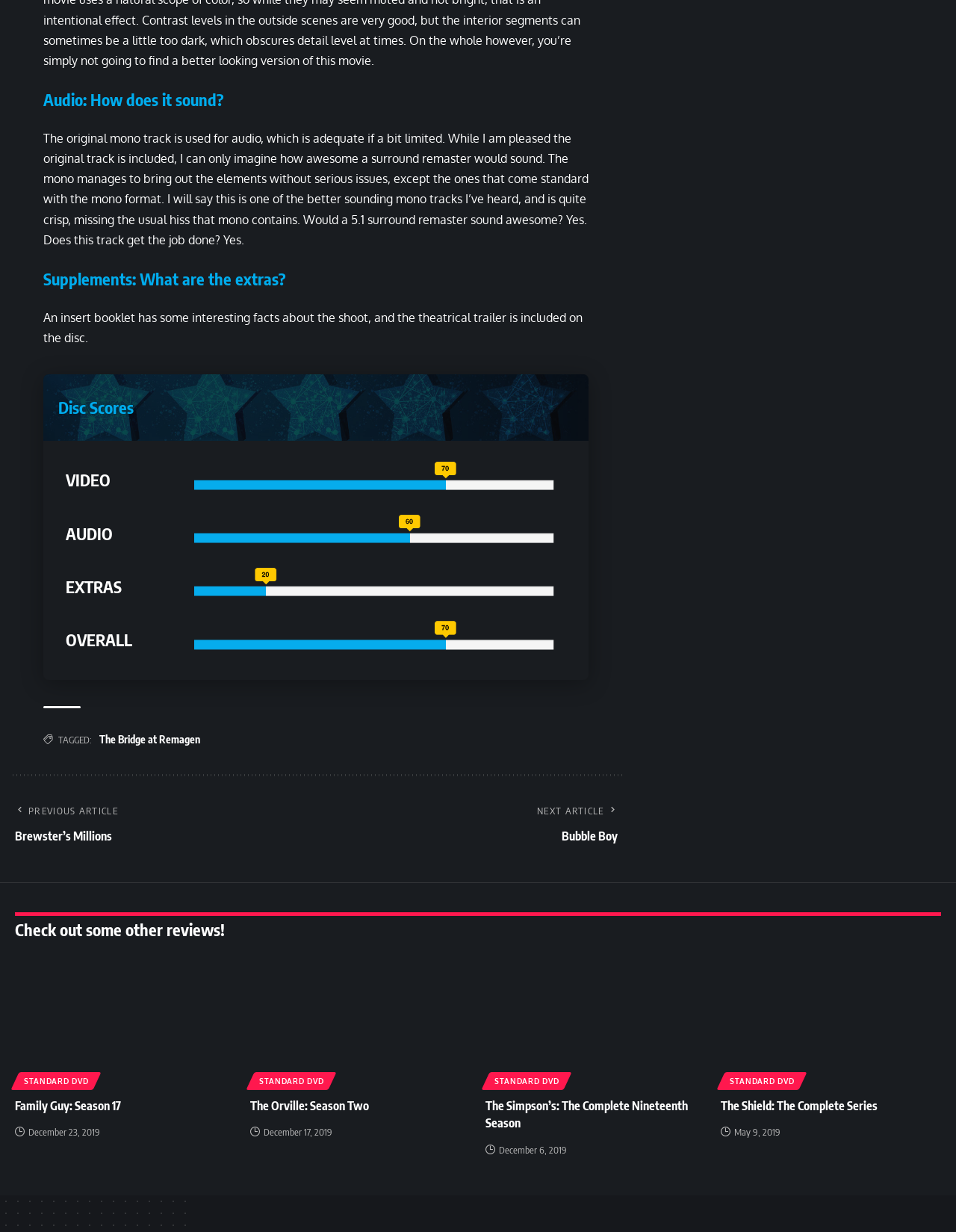Please identify the bounding box coordinates of the clickable area that will allow you to execute the instruction: "Read the review of Family Guy: Season 17".

[0.016, 0.773, 0.246, 0.881]